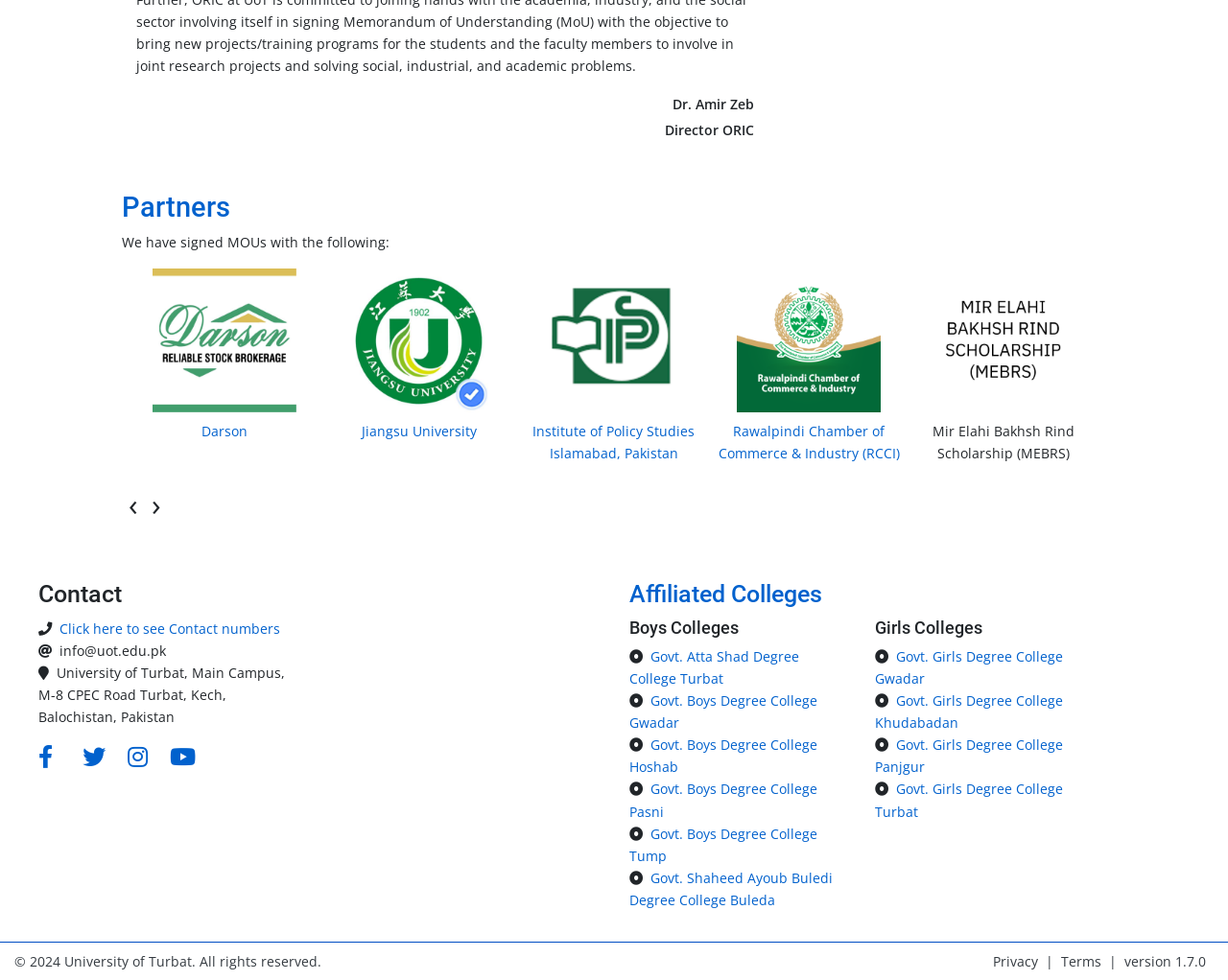Locate the bounding box coordinates of the element that should be clicked to fulfill the instruction: "Contact the university".

[0.031, 0.592, 0.247, 0.622]